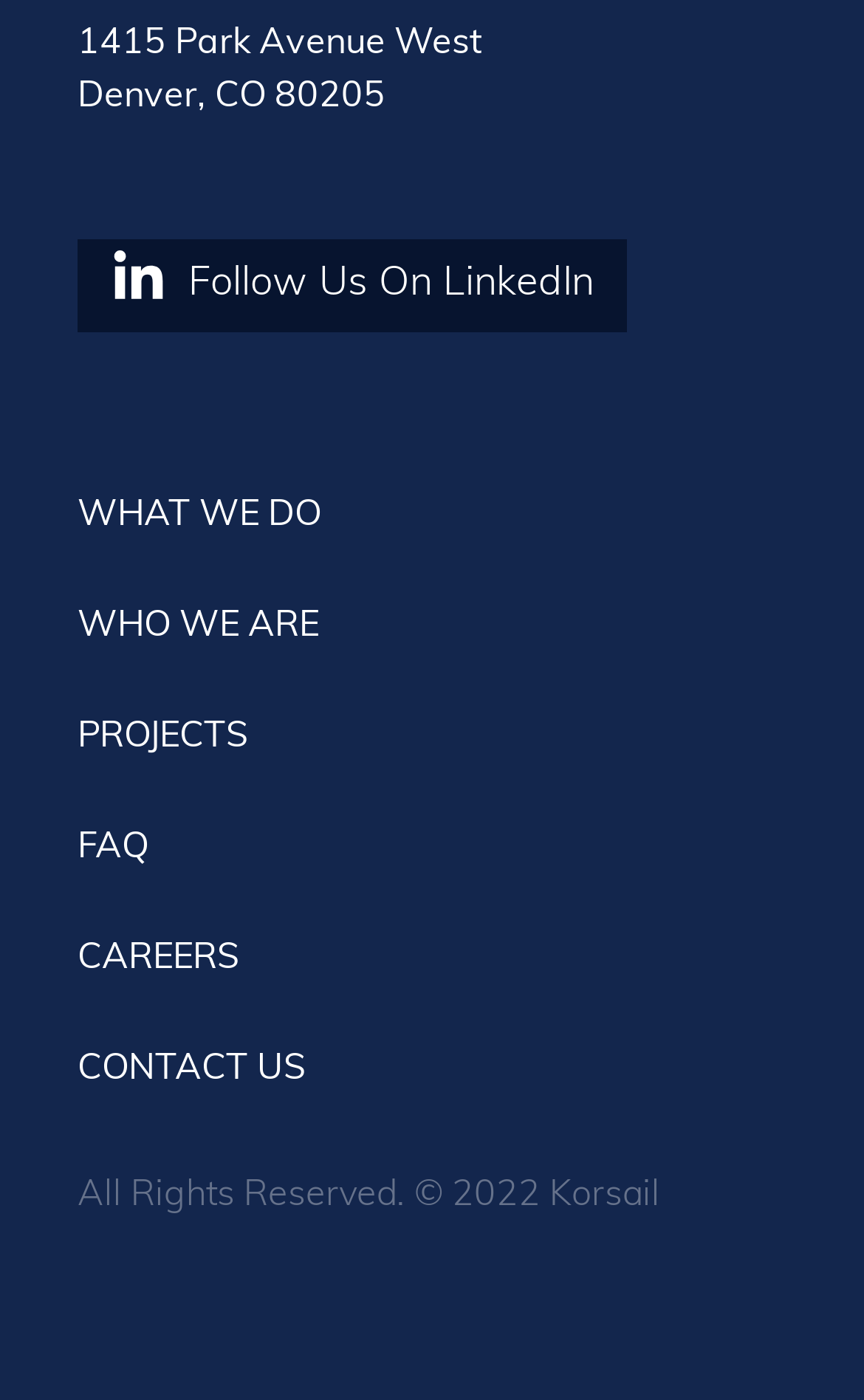Predict the bounding box for the UI component with the following description: "Contact Us".

[0.038, 0.721, 0.423, 0.8]